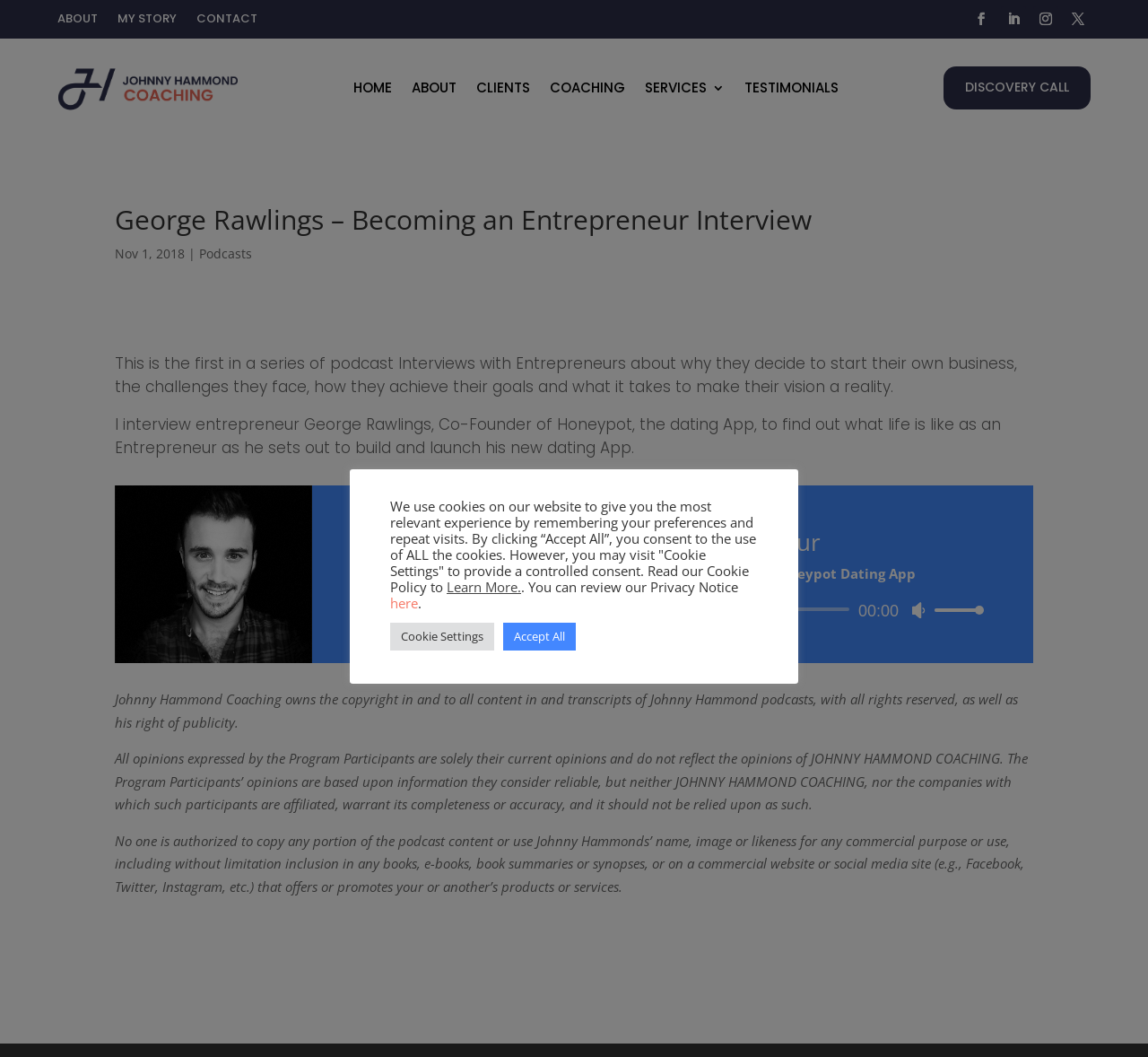What is the name of the coach who owns the copyright to the podcast content?
Using the image as a reference, answer the question in detail.

I found the answer by reading the StaticText 'Johnny Hammond Coaching owns the copyright in and to all content in and transcripts of Johnny Hammond podcasts, with all rights reserved, as well as his right of publicity.' which is a child element of the article element.